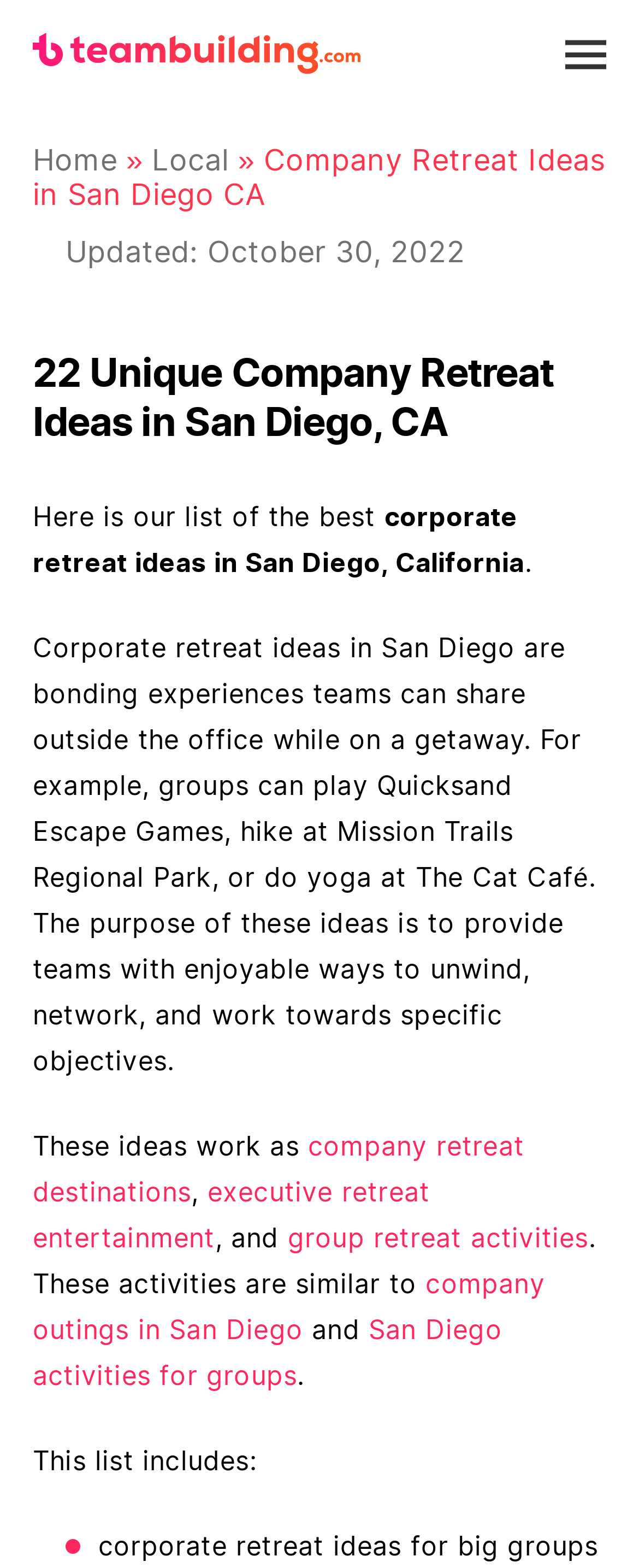Please determine the bounding box coordinates of the element's region to click in order to carry out the following instruction: "Read about company retreat destinations". The coordinates should be four float numbers between 0 and 1, i.e., [left, top, right, bottom].

[0.051, 0.723, 0.821, 0.769]